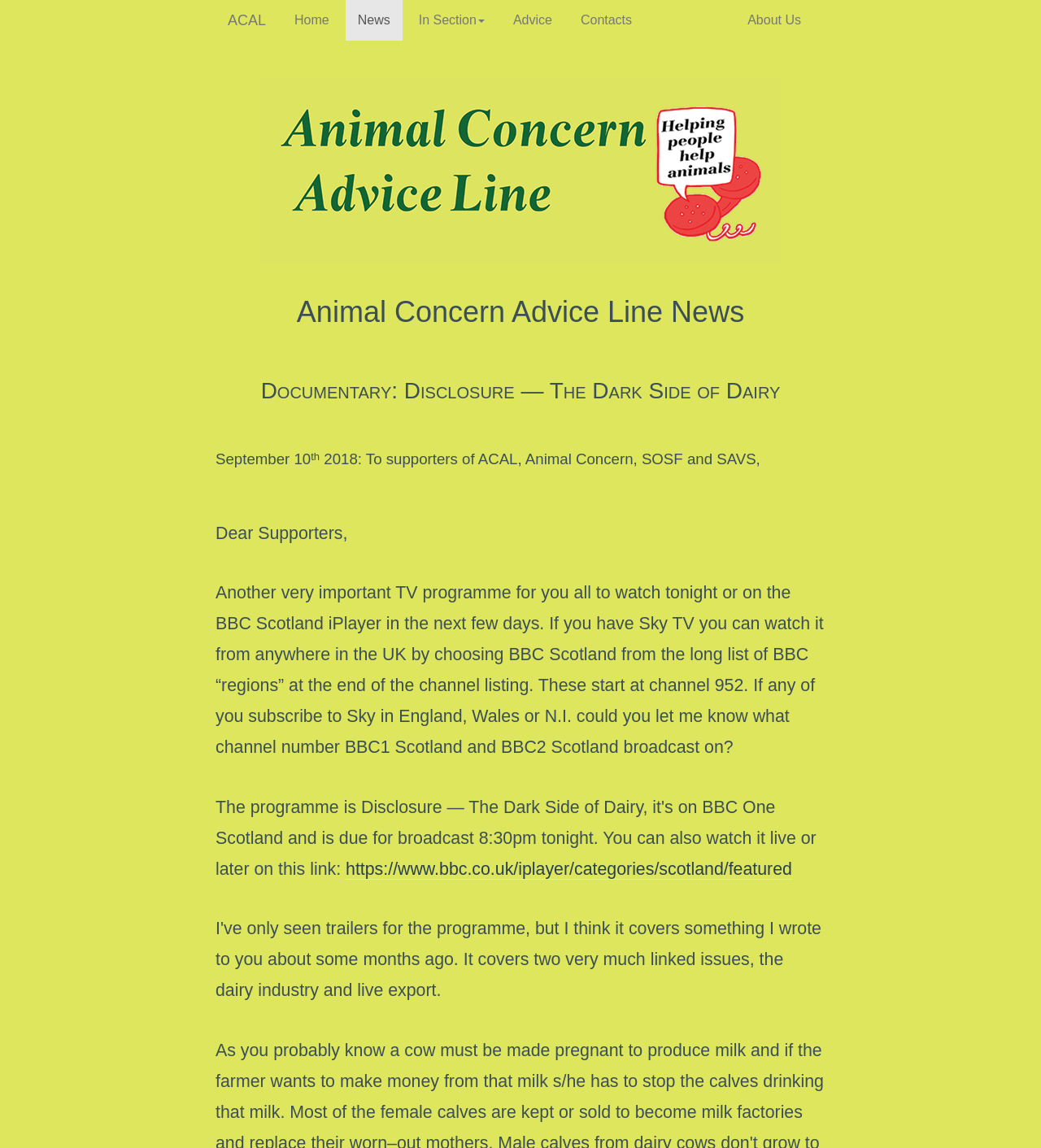Pinpoint the bounding box coordinates for the area that should be clicked to perform the following instruction: "Visit the BBC iPlayer page".

[0.332, 0.748, 0.761, 0.766]